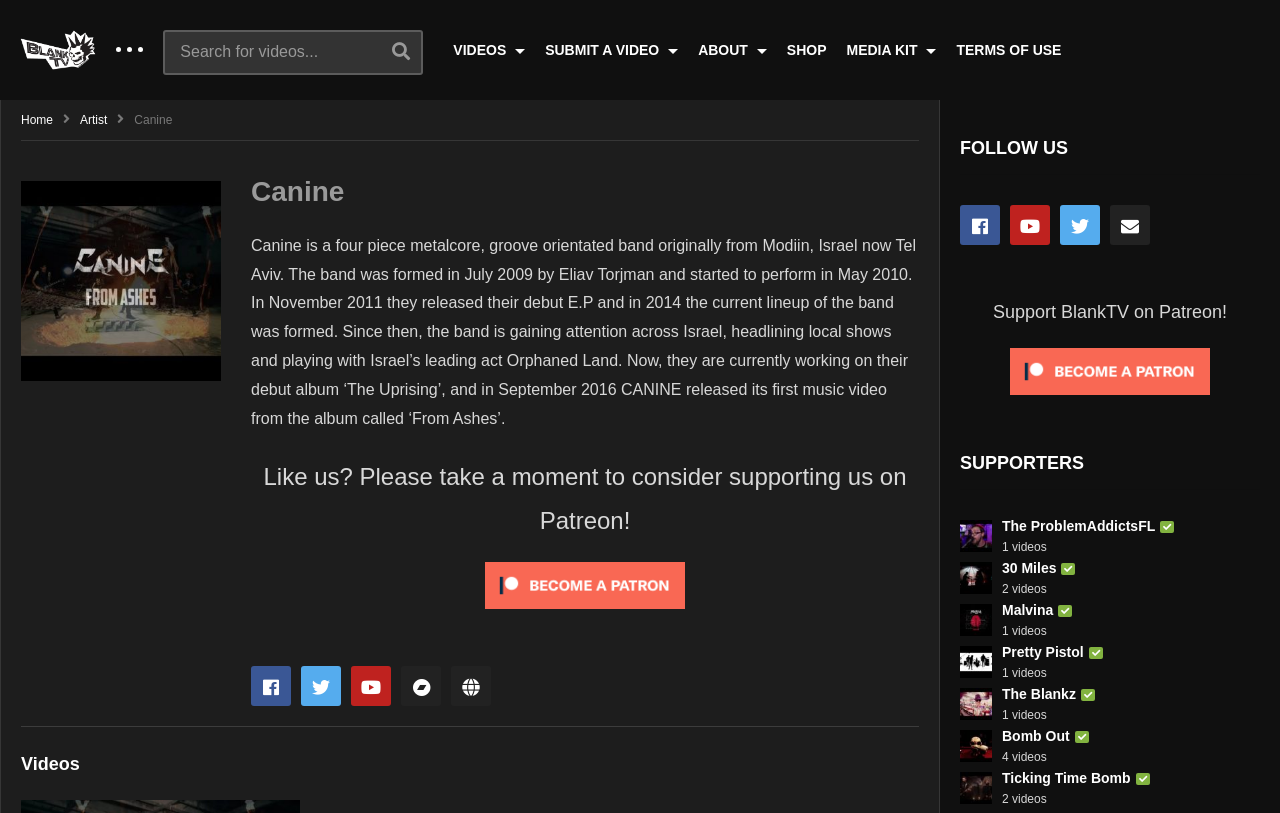Identify the bounding box coordinates for the element that needs to be clicked to fulfill this instruction: "Search for videos". Provide the coordinates in the format of four float numbers between 0 and 1: [left, top, right, bottom].

[0.128, 0.037, 0.331, 0.092]